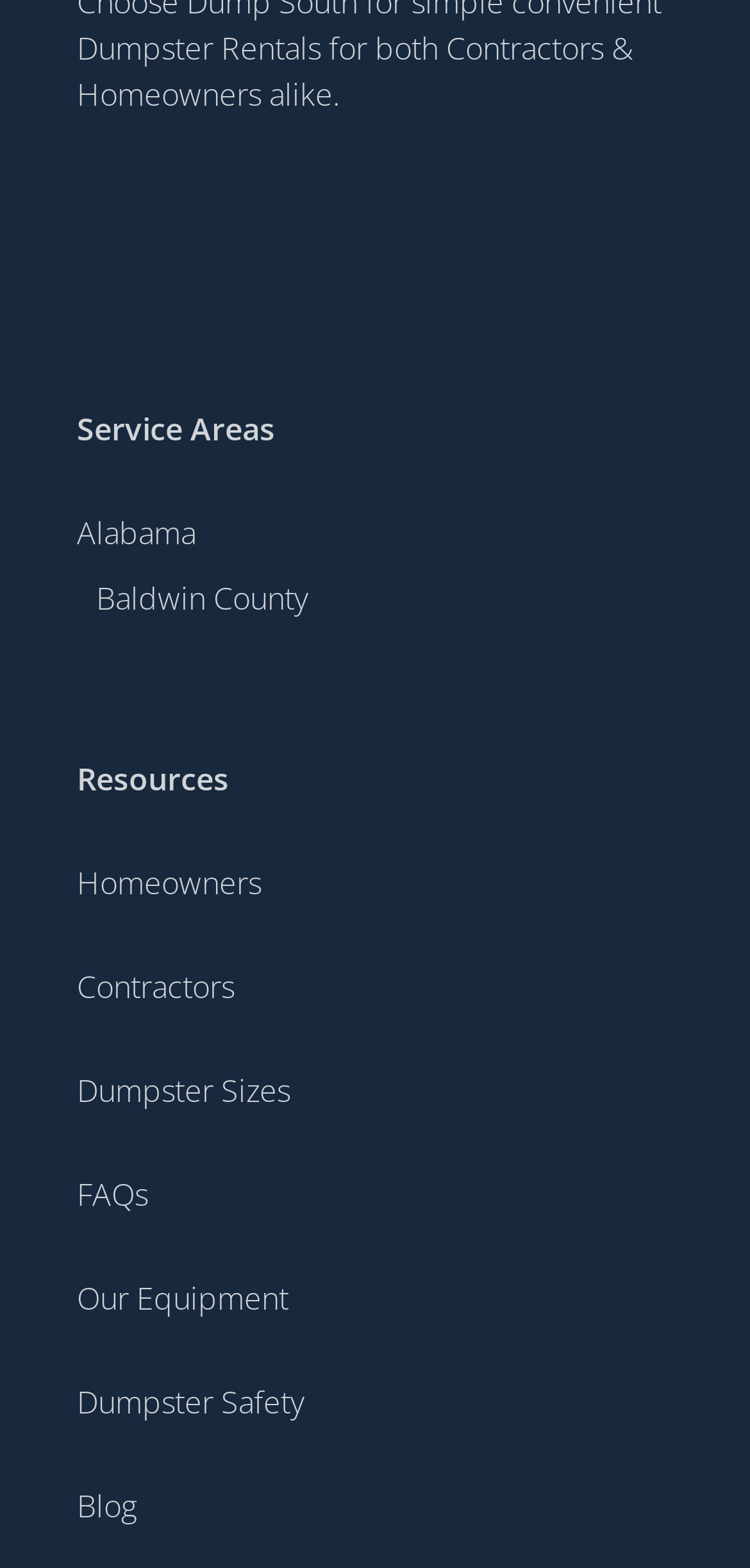Respond with a single word or short phrase to the following question: 
How many social media links are there?

4